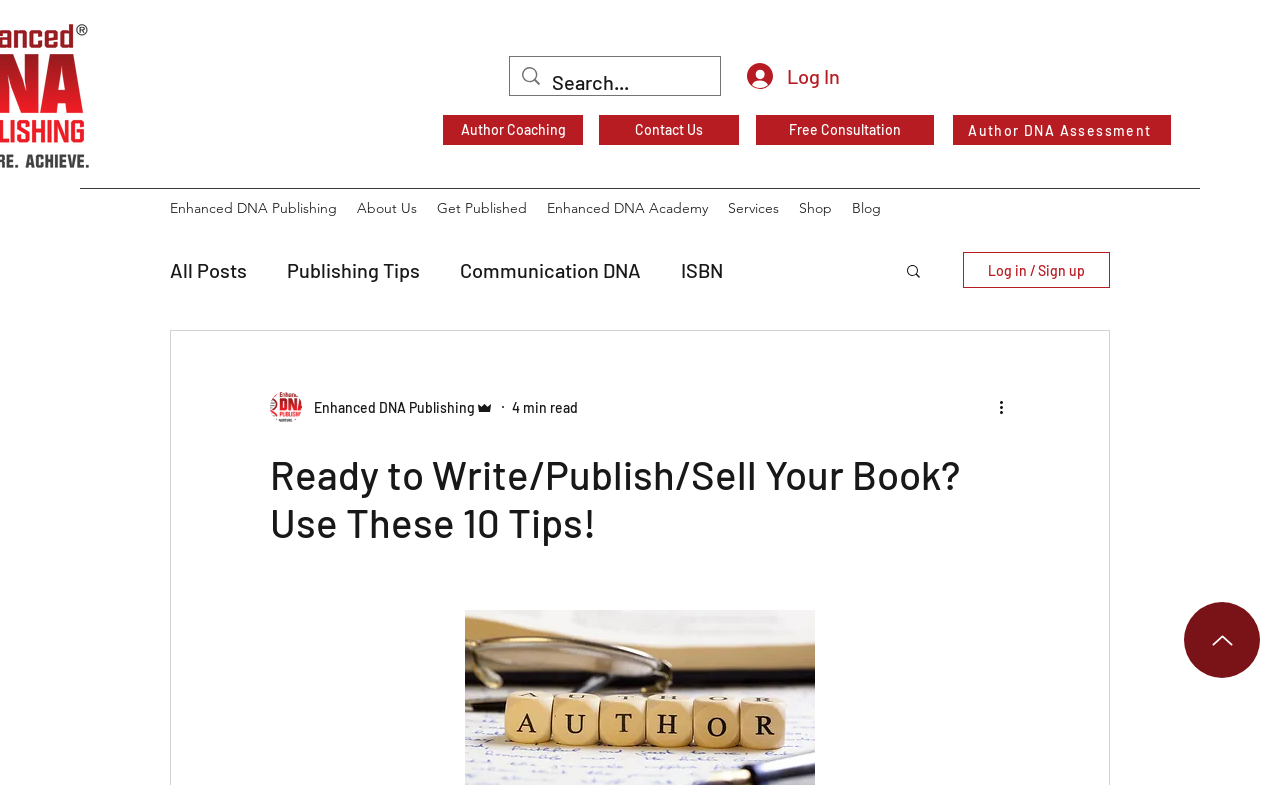Generate a comprehensive description of the webpage content.

This webpage appears to be a blog or article page focused on providing tips for writing, publishing, and selling a book. At the top of the page, there is a search bar with a magnifying glass icon, accompanied by a "Log In" button. Below this, there are several navigation links, including "Author Coaching", "Contact Us", "Free Consultation", and "Author DNA Assessment".

On the left side of the page, there is a navigation menu with links to various sections of the website, including "Enhanced DNA Publishing", "About Us", "Get Published", "Enhanced DNA Academy", "Services", "Shop", and "Blog". 

The main content of the page is a heading that reads "Ready to Write/Publish/Sell Your Book? Use These 10 Tips!" followed by a list of 10 tips, which are not explicitly stated in the accessibility tree. However, there are several links to related articles and topics, such as "Publishing Tips", "Communication DNA", "ISBN", "Independent Publishing", and many others.

At the bottom of the page, there is a section with a writer's picture, a heading that reads "Enhanced DNA Publishing", and a generic text that reads "4 min read". There are also several buttons, including "Search", "Log in / Sign up", and "More actions".